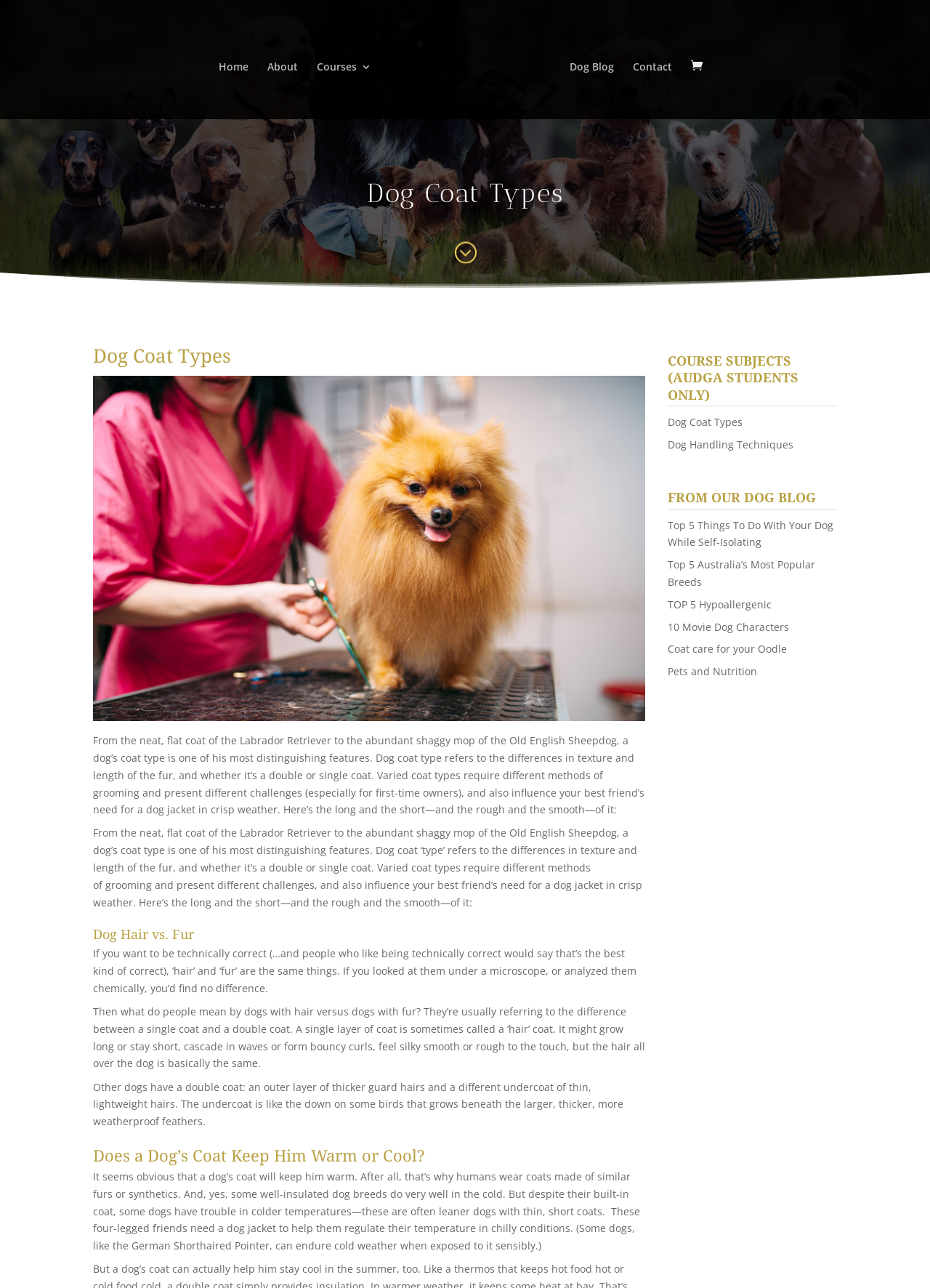Detail the webpage's structure and highlights in your description.

The webpage is about dog coat types and grooming, provided by the Australasian Dog Grooming Academy. At the top, there is a navigation menu with links to "Home", "About", "Courses 3", "Dog Blog", and "Contact". The academy's logo is also present, accompanied by a link to the homepage.

Below the navigation menu, there is a heading that reads "Dog Coat Types". This is followed by a large block of text that explains the different types of dog coats, including single and double coats, and how they require different grooming methods. The text also mentions how a dog's coat type affects their need for a dog jacket in cold weather.

To the left of the text, there is an image that takes up about half of the page's width. The image is not described, but it likely relates to dog coats or grooming.

Further down the page, there are three headings: "Dog Hair vs. Fur", "Does a Dog’s Coat Keep Him Warm or Cool?", and "COURSE SUBJECTS (AUDGA STUDENTS ONLY)". The first heading is followed by two blocks of text that explain the difference between dog hair and fur, and how people often refer to single-coated dogs as having "hair" and double-coated dogs as having "fur".

The second heading is followed by a block of text that discusses how a dog's coat can keep them warm or cool, and how some breeds need a dog jacket in cold weather.

The third heading is followed by a list of links to course subjects, including "Dog Coat Types", "Dog Handling Techniques", and others. These links are only accessible to AUDGA students.

Finally, there is a section titled "FROM OUR DOG BLOG" that lists several links to blog posts, including "Top 5 Things To Do With Your Dog While Self-Isolating", "Top 5 Australia’s Most Popular Breeds", and others.